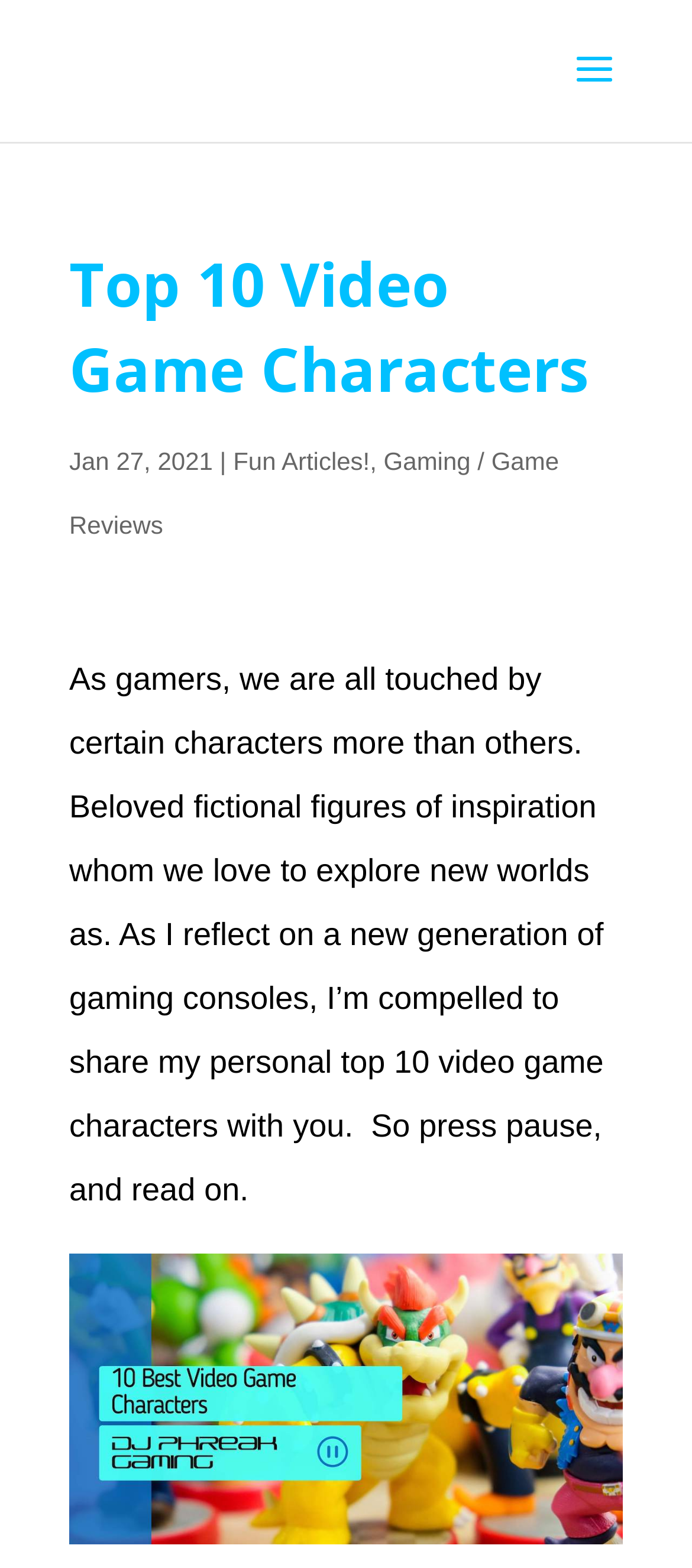Locate the UI element that matches the description Gaming / Game Reviews in the webpage screenshot. Return the bounding box coordinates in the format (top-left x, top-left y, bottom-right x, bottom-right y), with values ranging from 0 to 1.

[0.1, 0.285, 0.808, 0.344]